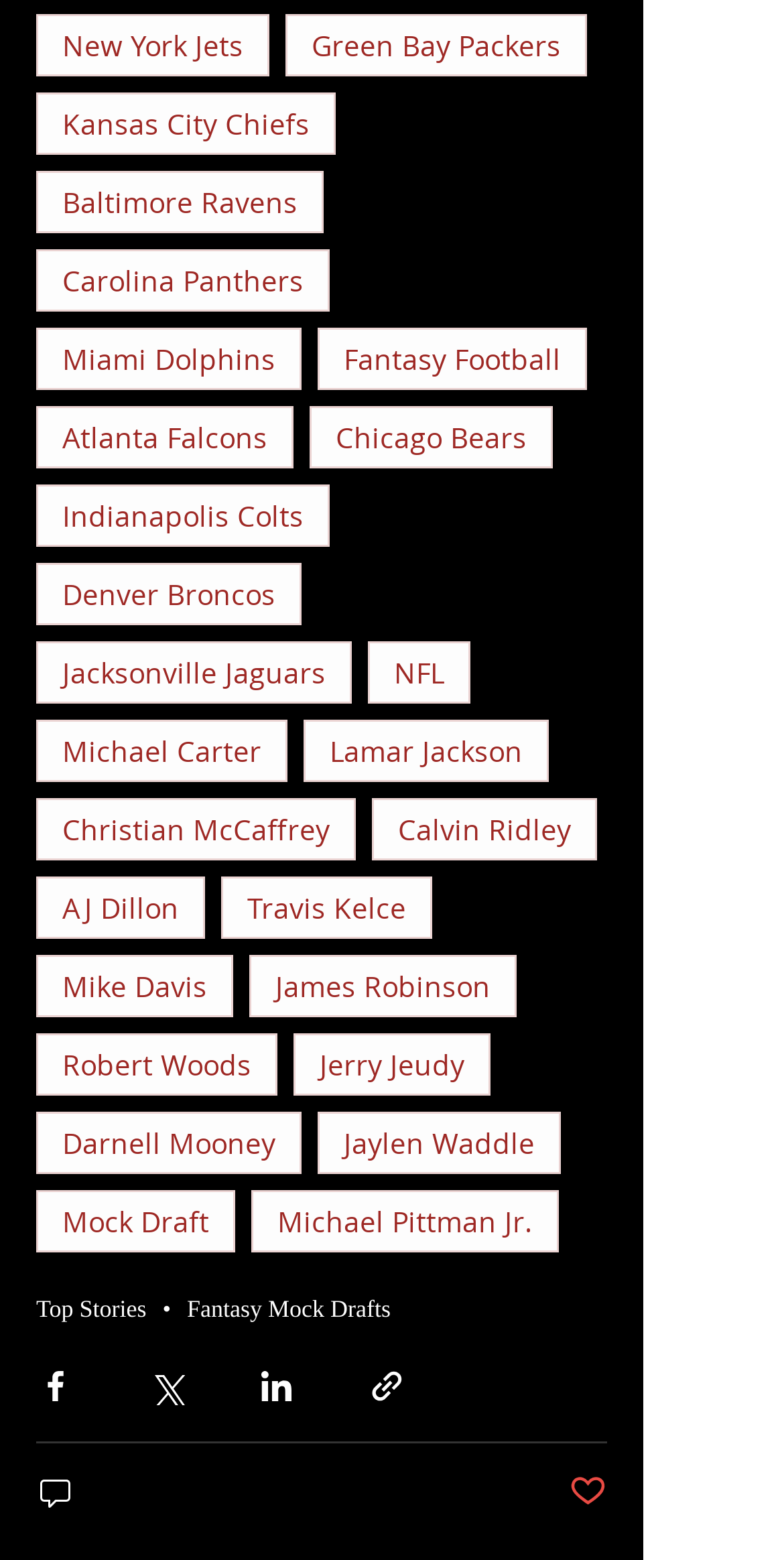Identify the bounding box coordinates of the element to click to follow this instruction: 'Click on New York Jets'. Ensure the coordinates are four float values between 0 and 1, provided as [left, top, right, bottom].

[0.046, 0.009, 0.344, 0.049]